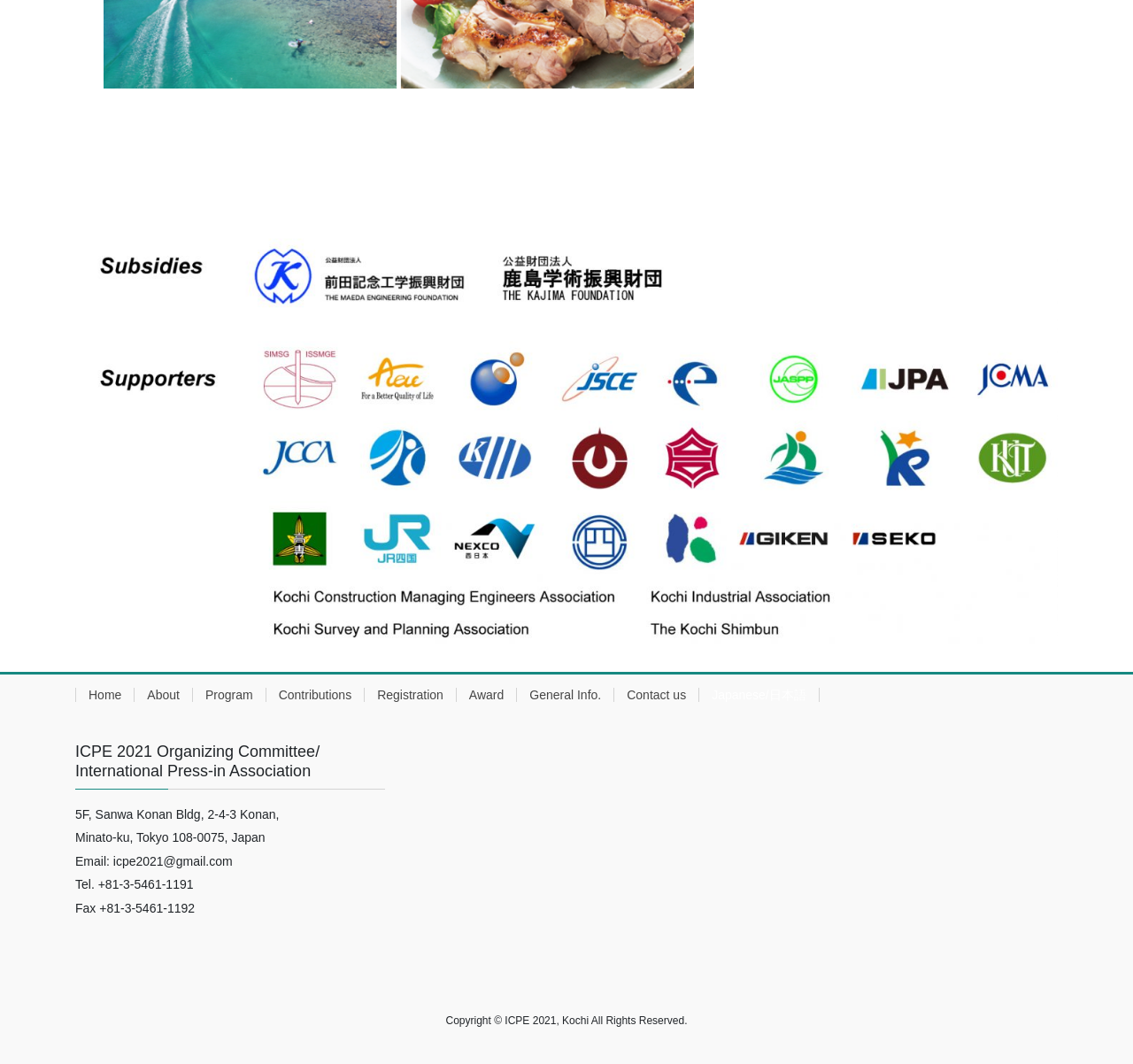Please specify the bounding box coordinates of the clickable region necessary for completing the following instruction: "go to home page". The coordinates must consist of four float numbers between 0 and 1, i.e., [left, top, right, bottom].

[0.066, 0.647, 0.118, 0.66]